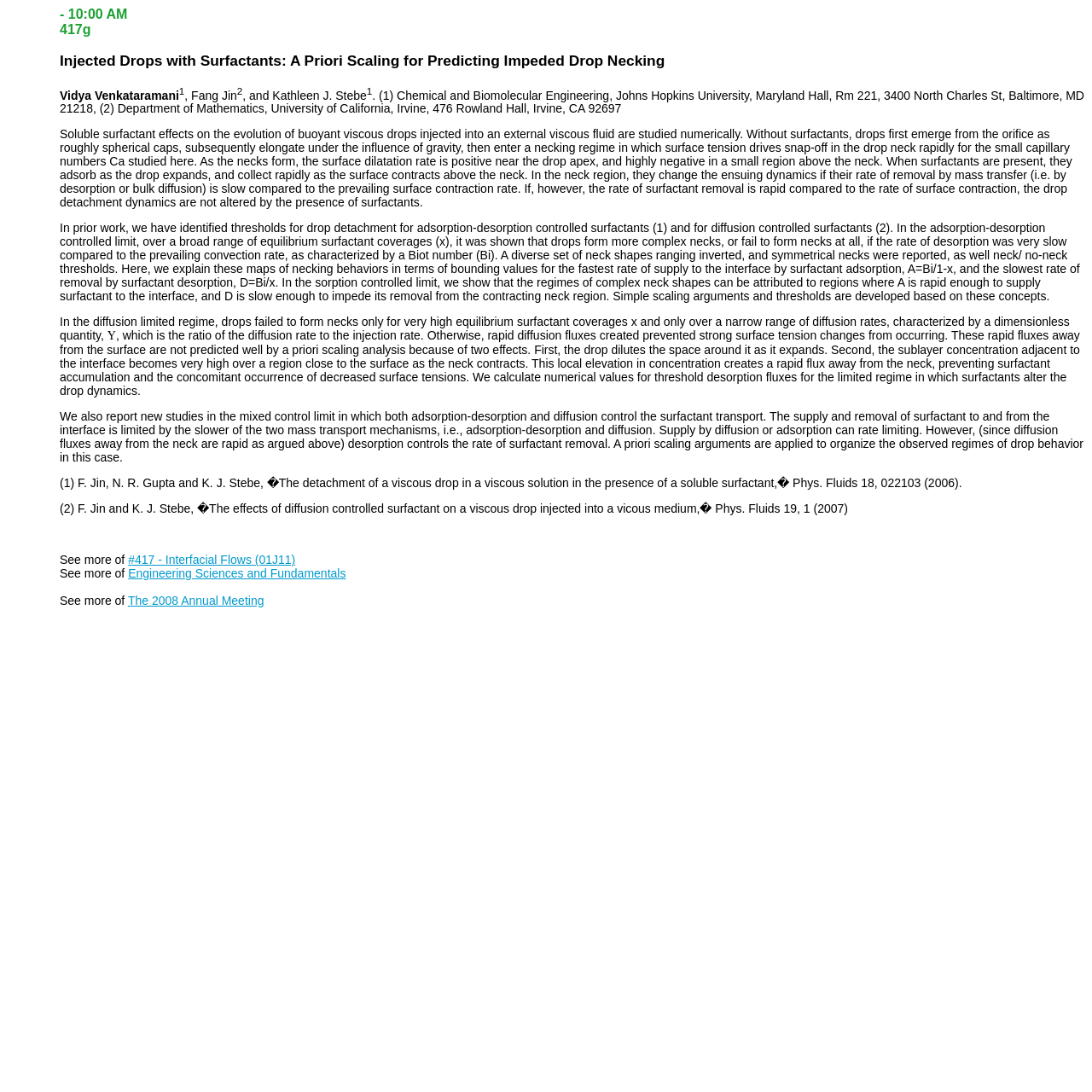Please study the image and answer the question comprehensively:
What is the reference for the diffusion limited regime?

The reference for the diffusion limited regime is provided at the bottom of the webpage, which is a paper titled 'The effects of diffusion controlled surfactant on a viscous drop injected into a viscous medium' by F. Jin and K. J. Stebe, published in Phys. Fluids 19, 1 (2007).